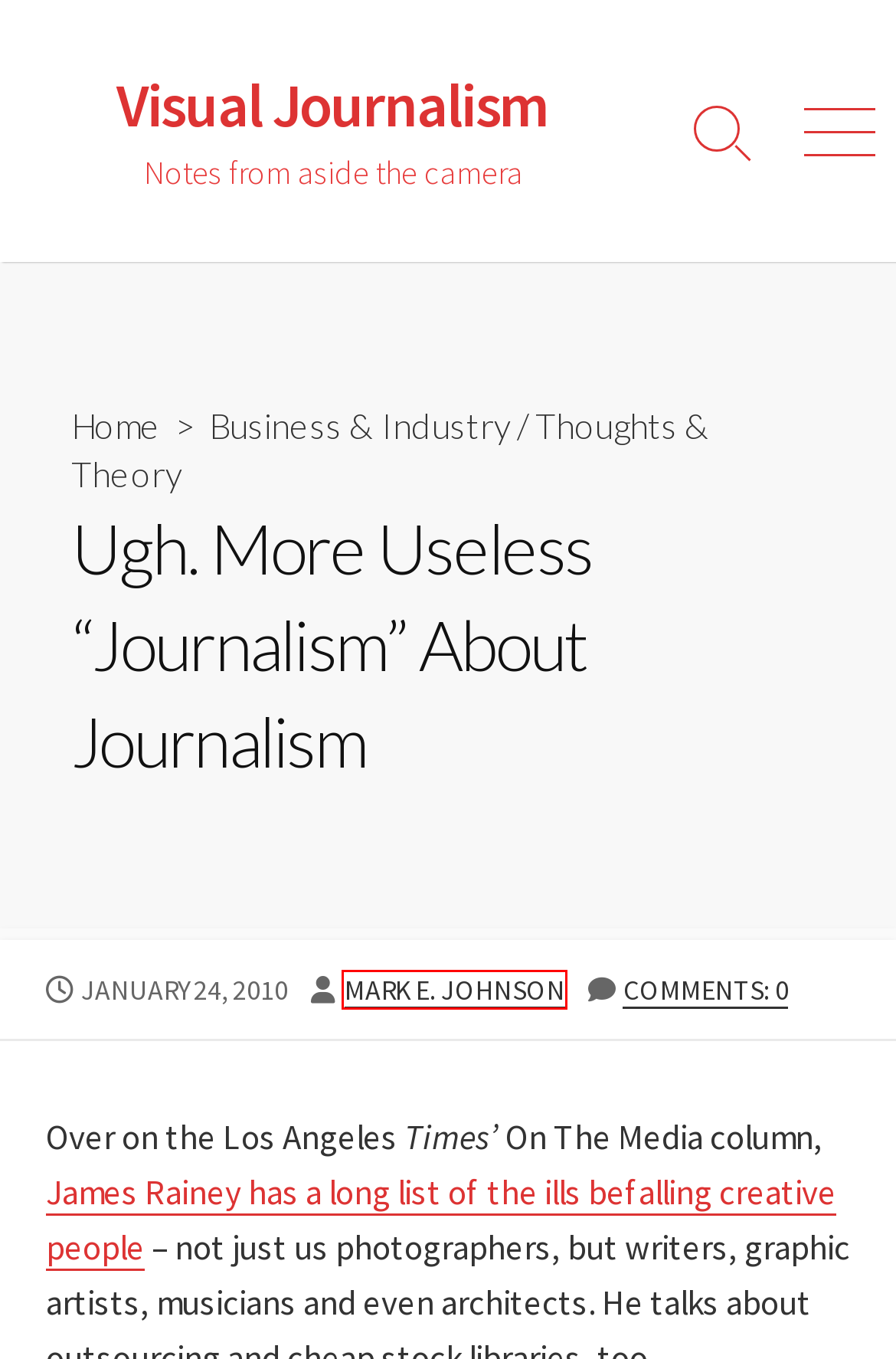Analyze the webpage screenshot with a red bounding box highlighting a UI element. Select the description that best matches the new webpage after clicking the highlighted element. Here are the options:
A. Craft – Visual Journalism
B. Thoughts & Theory – Visual Journalism
C. Audio – Visual Journalism
D. Visual Journalism – Notes from aside the camera
E. Business & Industry – Visual Journalism
F. Mark E. Johnson – Visual Journalism
G. Multimedia – Visual Journalism
H. Ethics & Legal – Visual Journalism

F